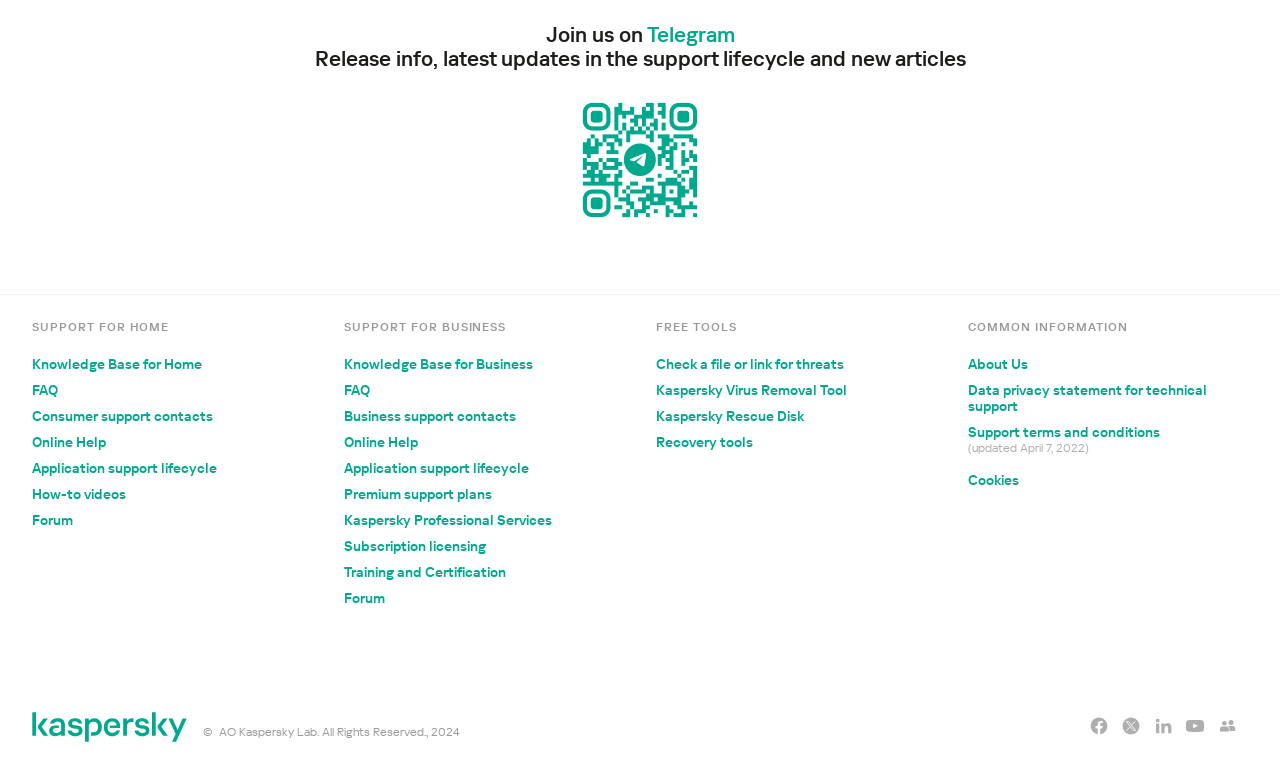Identify the bounding box coordinates of the part that should be clicked to carry out this instruction: "Open Knowledge Base for Home".

[0.025, 0.463, 0.158, 0.483]